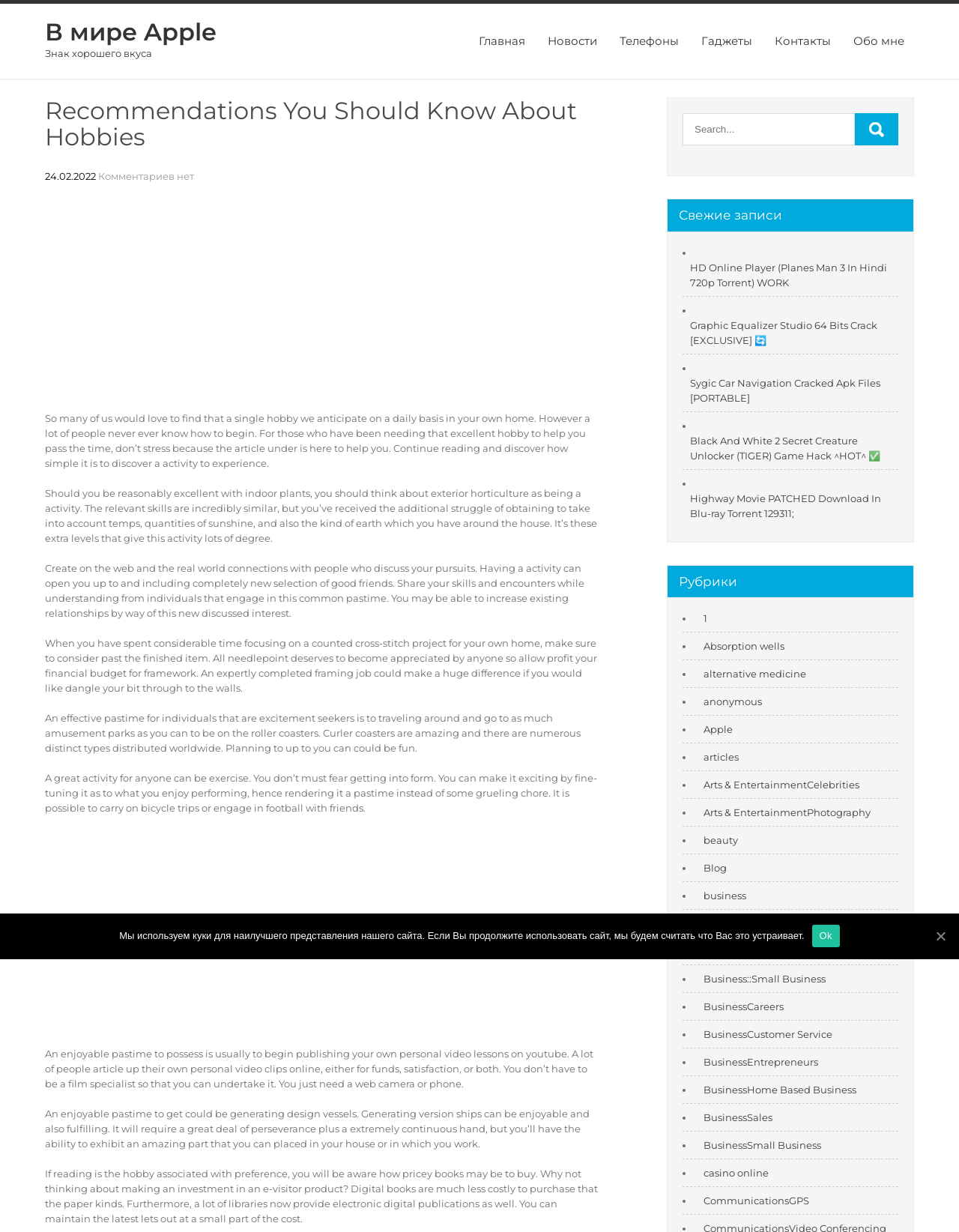Please locate the bounding box coordinates of the region I need to click to follow this instruction: "View the 'Свежие записи' section".

[0.696, 0.162, 0.952, 0.188]